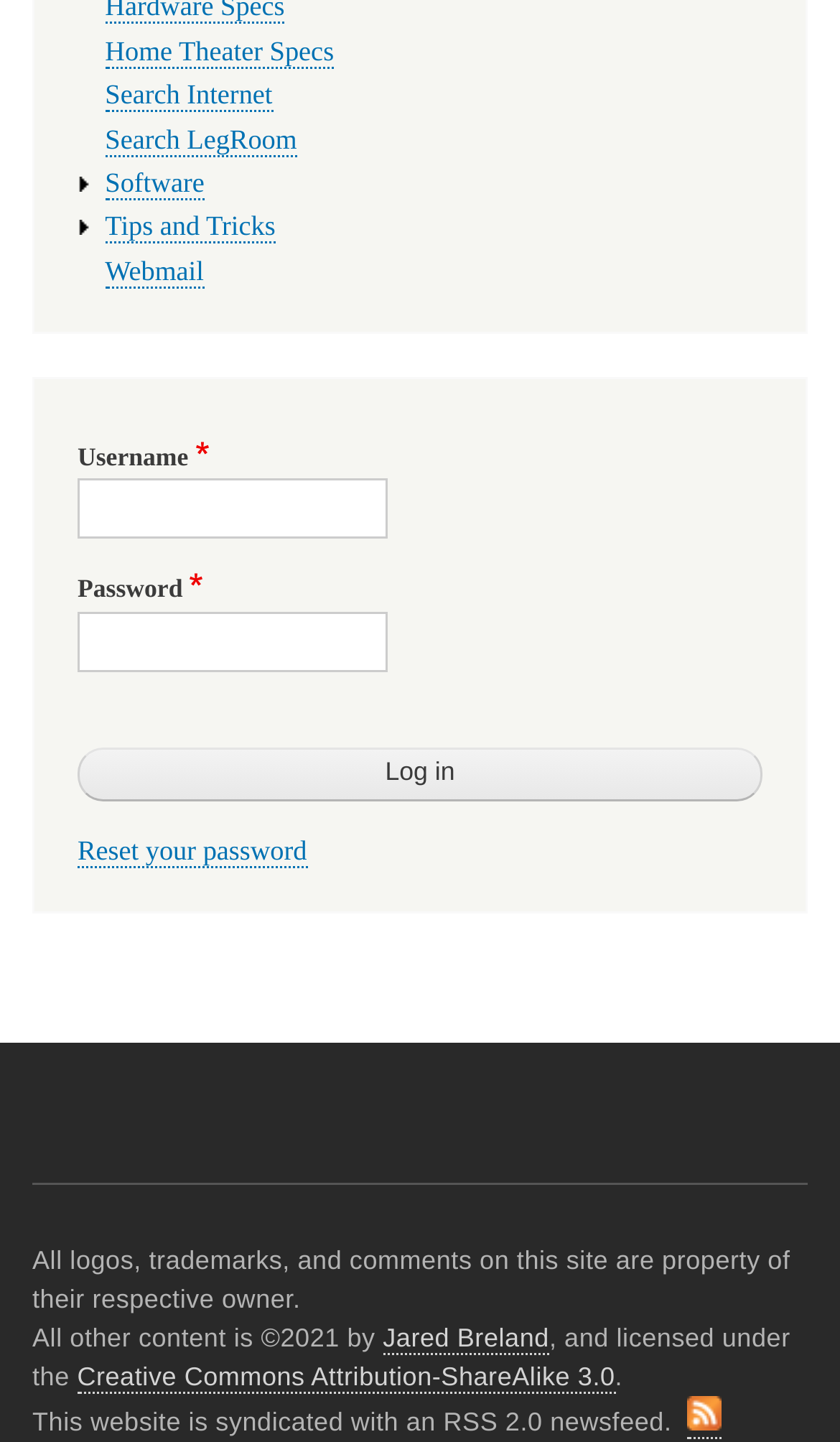Locate the bounding box coordinates of the item that should be clicked to fulfill the instruction: "Reset your password".

[0.092, 0.58, 0.365, 0.602]